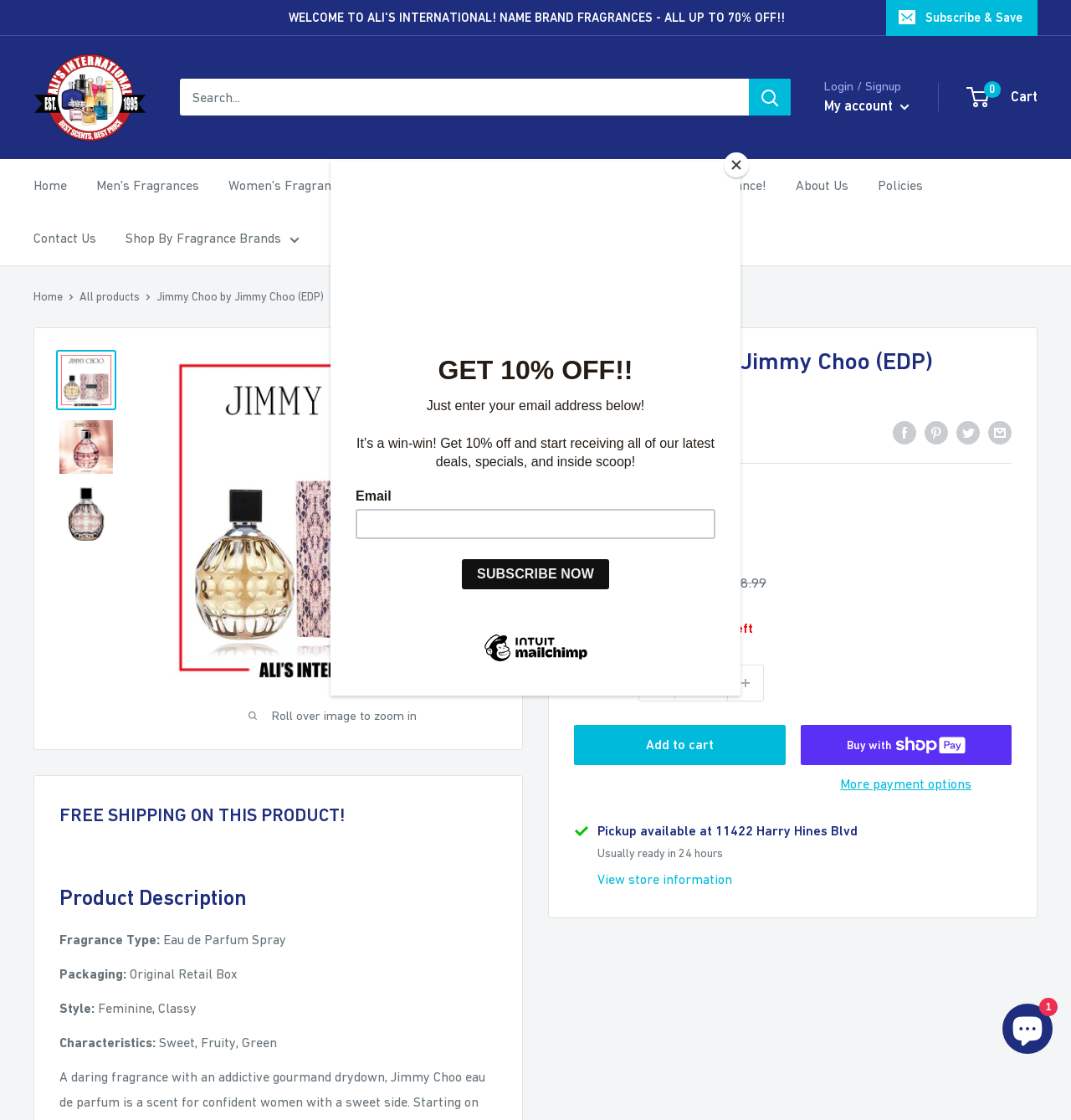Predict the bounding box coordinates of the area that should be clicked to accomplish the following instruction: "Subscribe to newsletter". The bounding box coordinates should consist of four float numbers between 0 and 1, i.e., [left, top, right, bottom].

[0.827, 0.0, 0.969, 0.031]